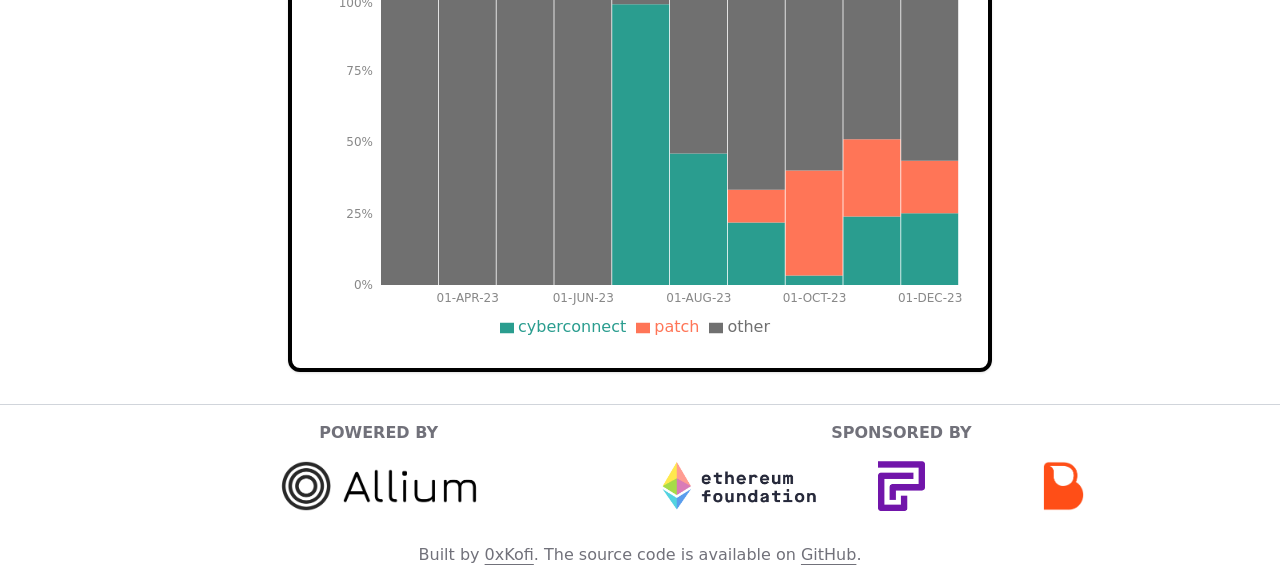Answer the following query concisely with a single word or phrase:
What are the dates listed on the webpage?

01-APR-23, 01-JUN-23, 01-AUG-23, 01-OCT-23, 01-DEC-23